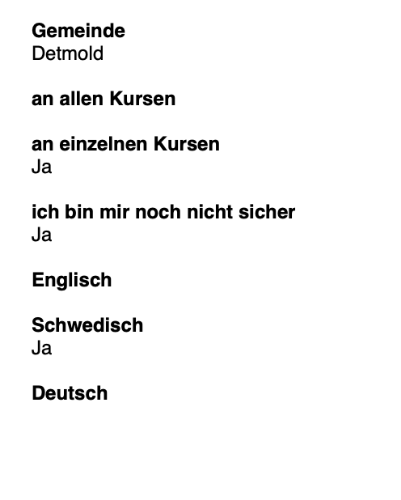Use a single word or phrase to answer the question:
What is the purpose of the 'Ja' response?

To indicate participation